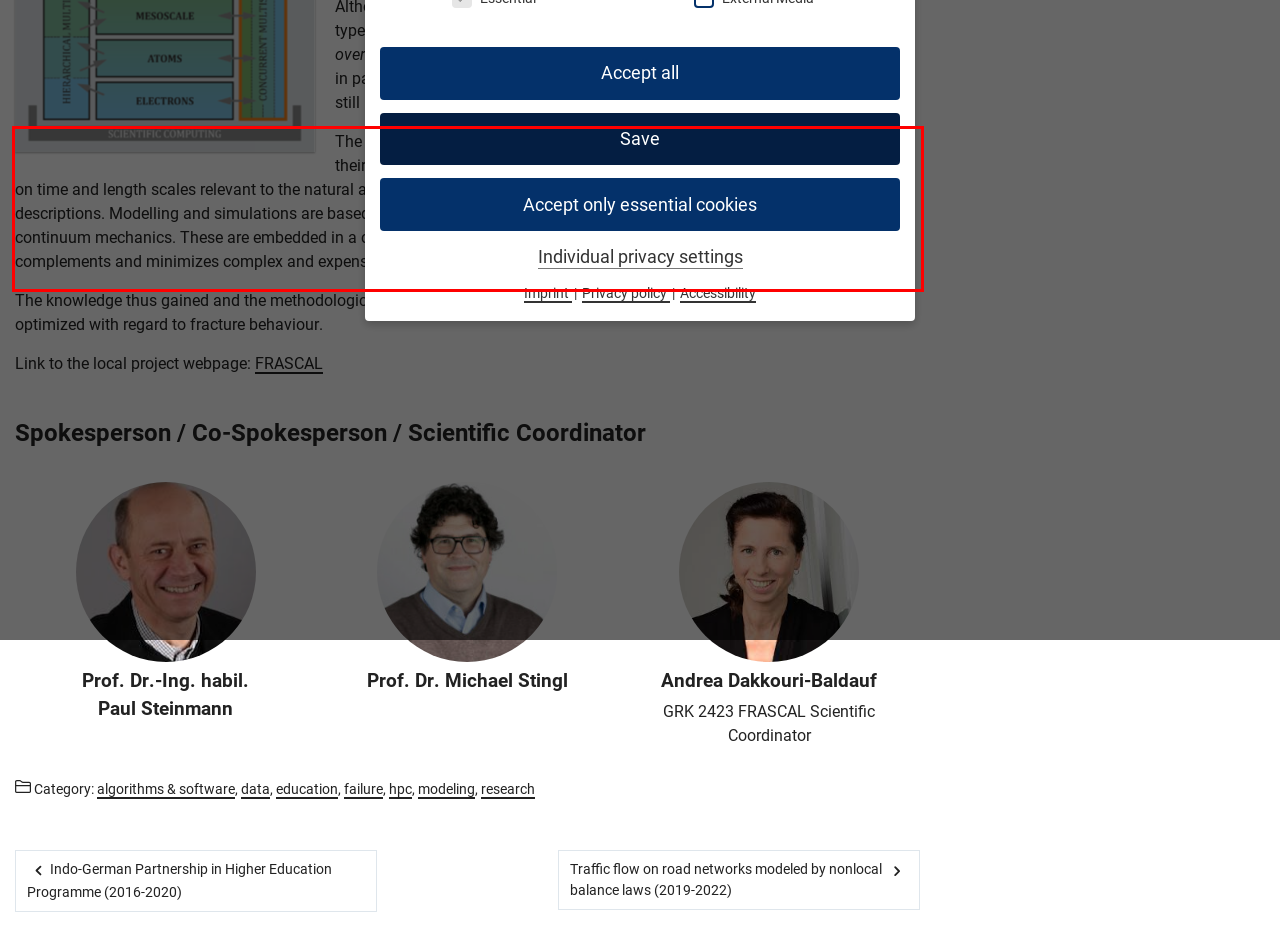Please extract the text content within the red bounding box on the webpage screenshot using OCR.

The projects of the RTG cover a representative spectrum of brittle materials and their composites as well as granular and porous materials. These are investigated on time and length scales relevant to the natural and engineering sciences in subatomic, atomic, mesoscale, and macroscopic descriptions. Modelling and simulations are based on approaches from quantum mechanics, molecular mechanics, and continuum mechanics. These are embedded in a comprehensive framework leading to a virtual laboratory that ultimately complements and minimizes complex and expensive material and component experiments.